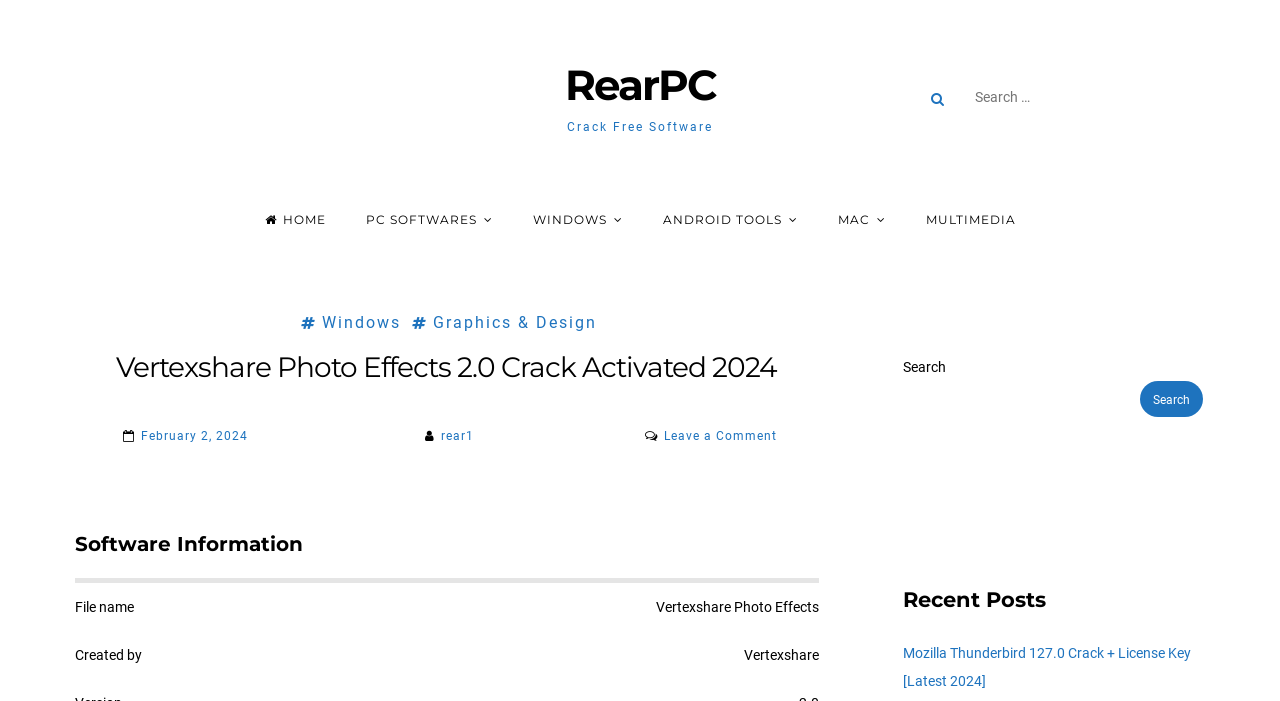Find the bounding box coordinates for the area that must be clicked to perform this action: "Click on PC SOFTWARES".

[0.271, 0.269, 0.399, 0.356]